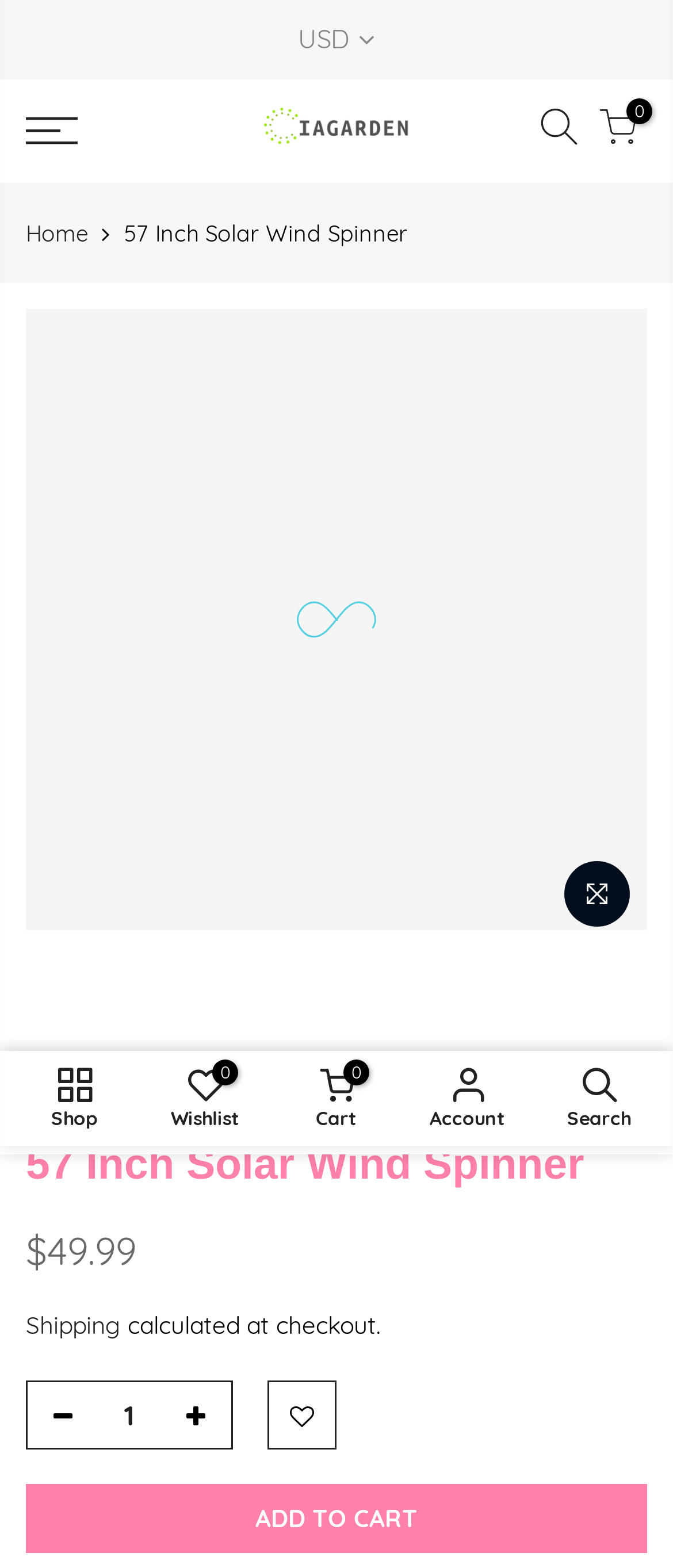What is the website's domain name?
Provide a detailed answer to the question using information from the image.

I found the website's domain name by looking at the link element with the text 'IAGARDEN.COM' located at the bounding box coordinates [0.372, 0.057, 0.628, 0.11].